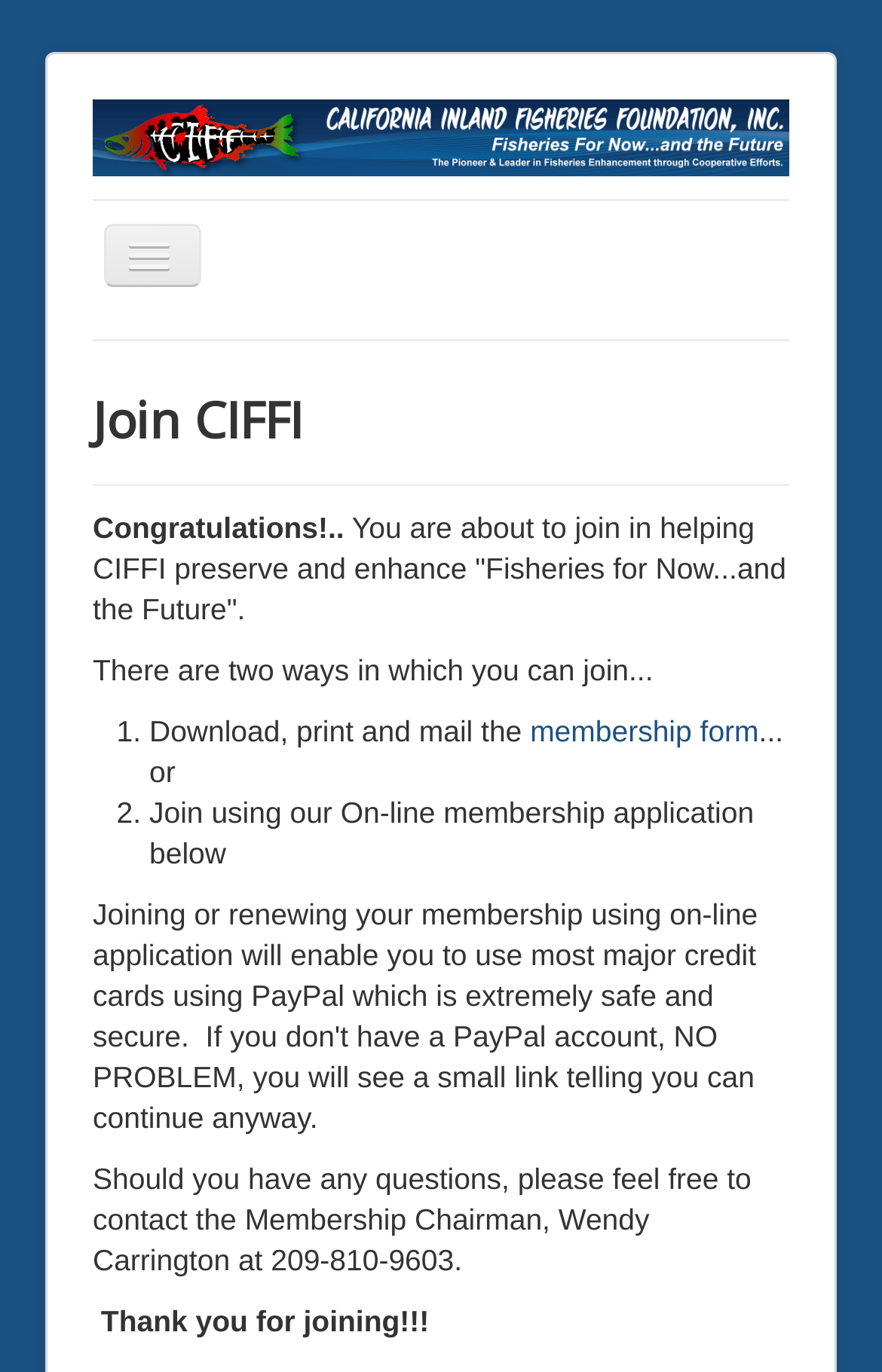What is the theme of the projects mentioned on the webpage?
Could you answer the question with a detailed and thorough explanation?

The webpage mentions 'Pen Projects' and 'Weir Repair' which are related to fisheries, indicating that the theme of the projects mentioned on the webpage is fisheries.